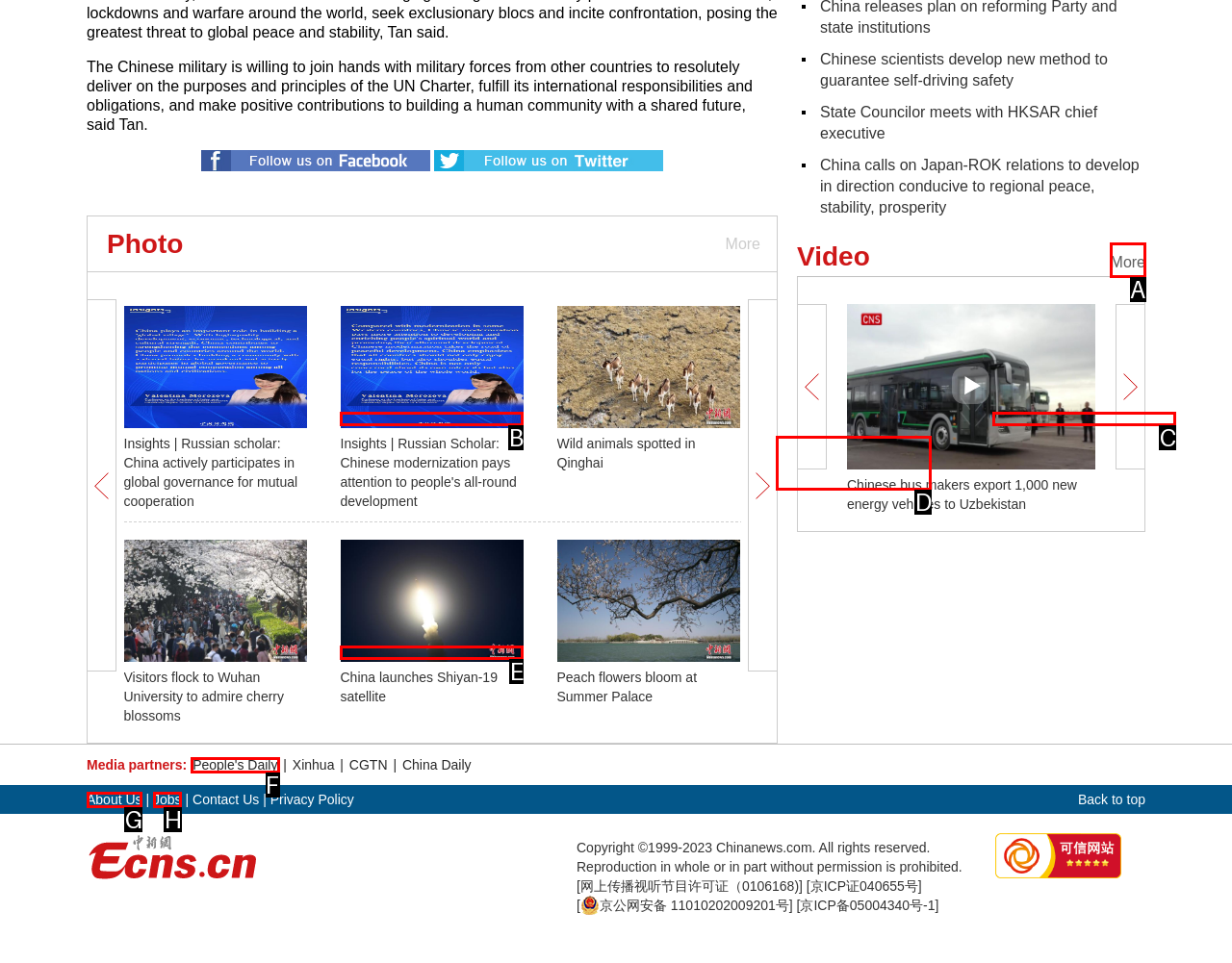Using the description: parent_node: 469-396-7669
Identify the letter of the corresponding UI element from the choices available.

None